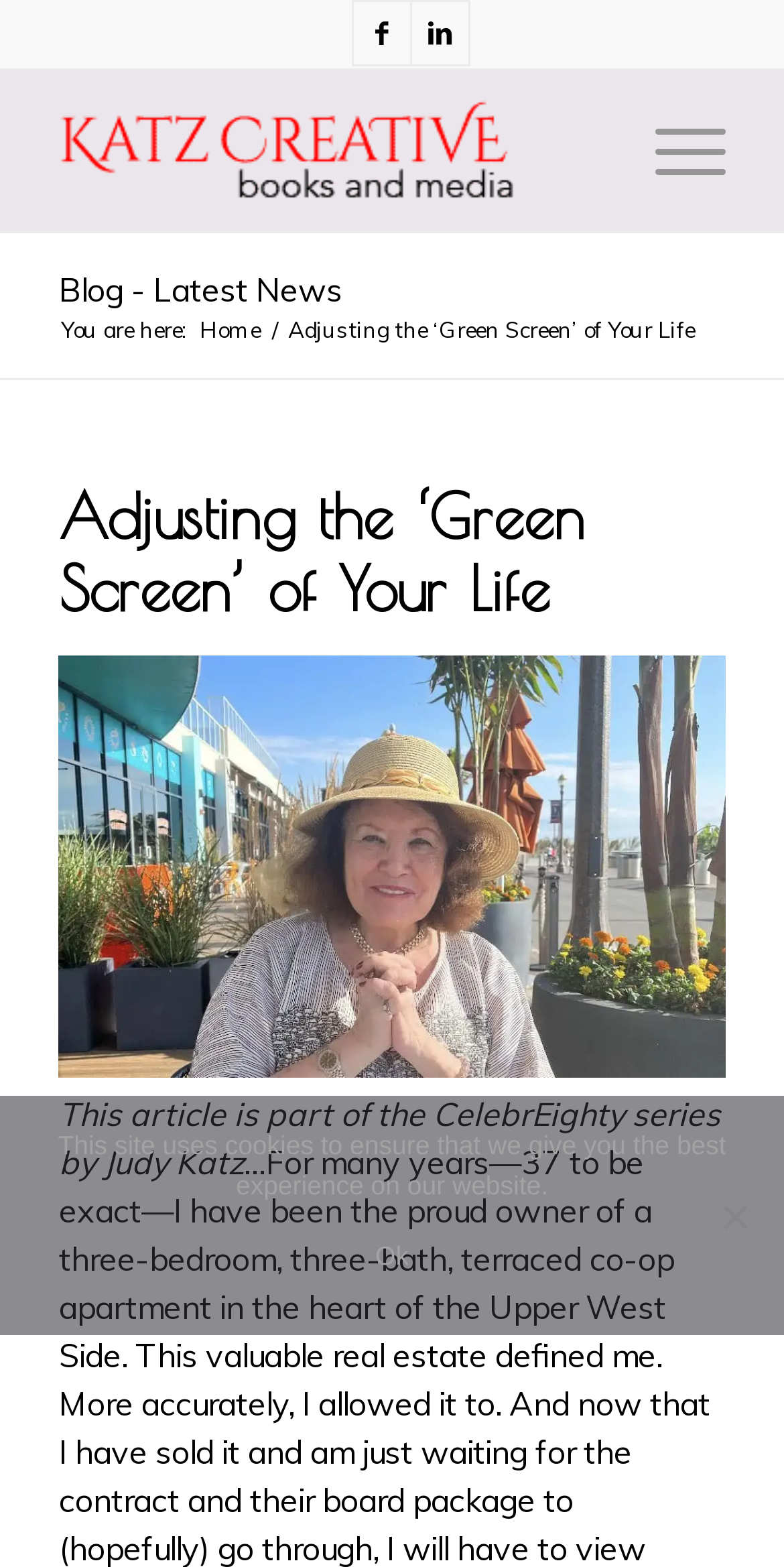Identify the bounding box of the HTML element described here: "LinkedIn". Provide the coordinates as four float numbers between 0 and 1: [left, top, right, bottom].

[0.526, 0.001, 0.597, 0.041]